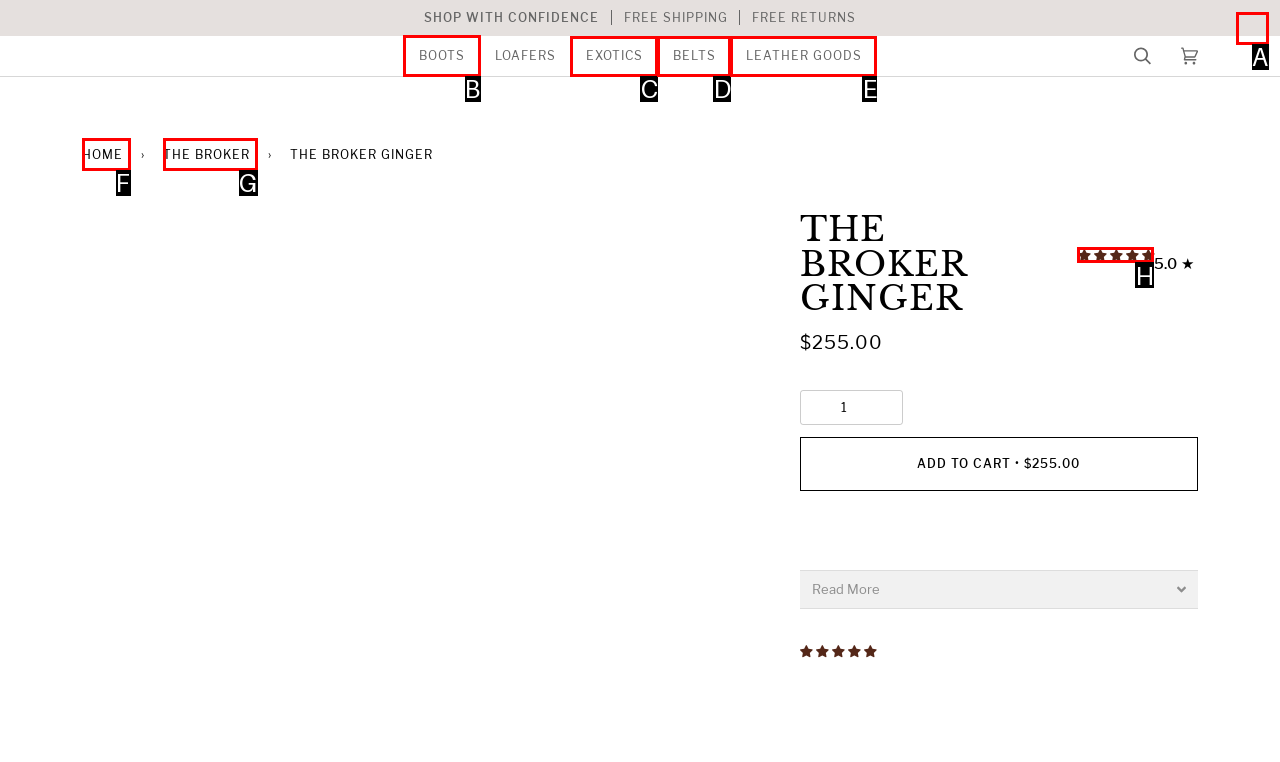Determine the letter of the UI element I should click on to complete the task: Click on BOOTS from the provided choices in the screenshot.

B